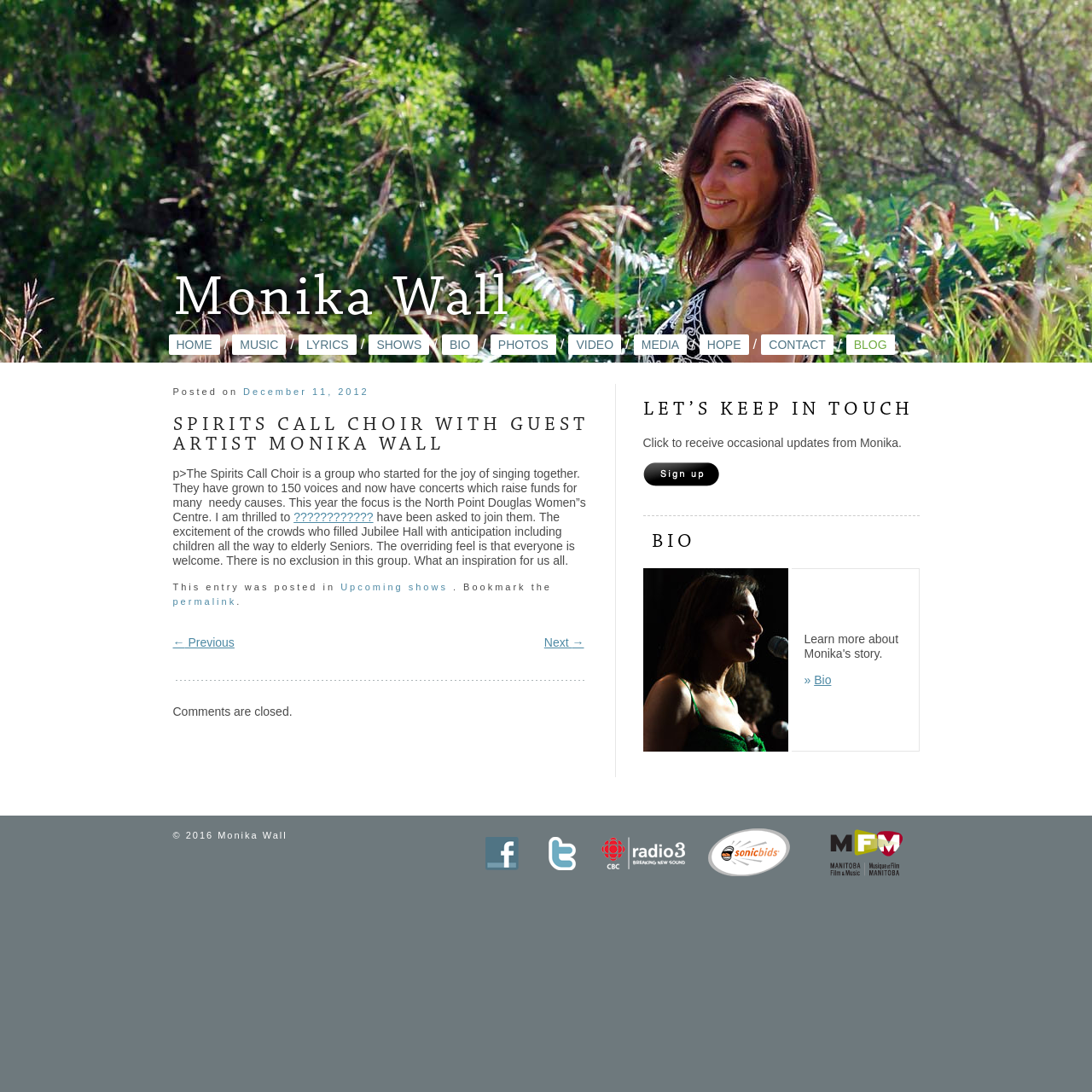Provide a comprehensive caption for the webpage.

This webpage is about Monika Wall, a guest artist with the Spirits Call Choir. At the top, there is a heading with Monika Wall's name, followed by a navigation menu with links to different sections of the website, including HOME, MUSIC, LYRICS, SHOWS, BIO, PHOTOS, VIDEO, MEDIA, HOPE, CONTACT, and BLOG.

Below the navigation menu, there is an article about the Spirits Call Choir, which is a group of 150 voices that raise funds for various needy causes. The article mentions that Monika Wall has been invited to join them for a concert. The text is accompanied by an image.

On the left side of the page, there is a section with a heading "Post navigation" that contains links to previous and next posts. Below this section, there is a notice that comments are closed.

On the right side of the page, there is a section with a heading "LET'S KEEP IN TOUCH" that invites visitors to receive occasional updates from Monika. There is also a link to Monika's BIO, accompanied by an image.

Further down the page, there is a section with a heading "BIO" that contains an image and a link to Monika's bio. There is also a copyright notice at the bottom of the page, along with several social media links.